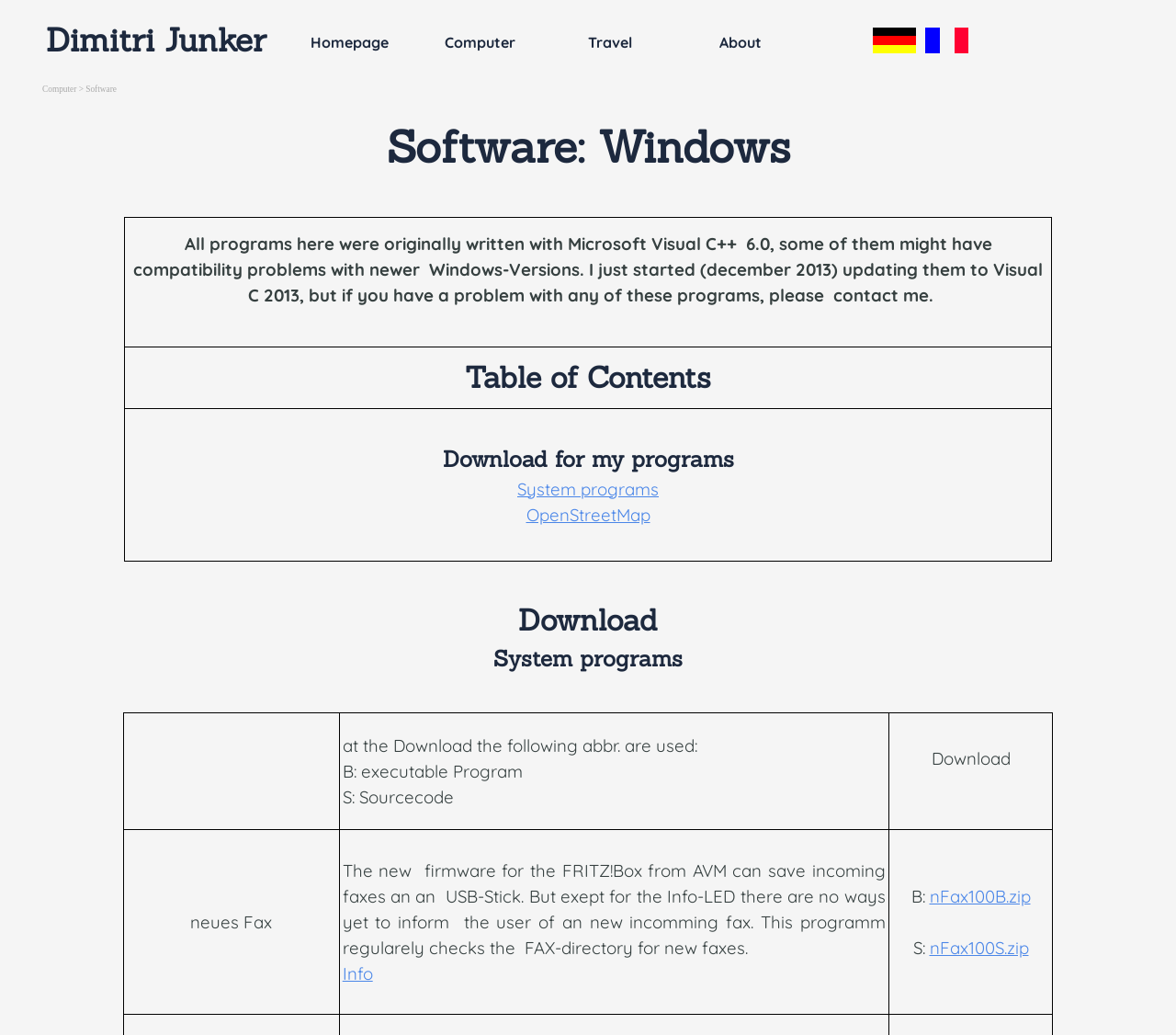Given the content of the image, can you provide a detailed answer to the question?
What is the format of the downloadable files?

The links 'nFax100B.zip' and 'nFax100S.zip' suggest that the downloadable files are in zip format.